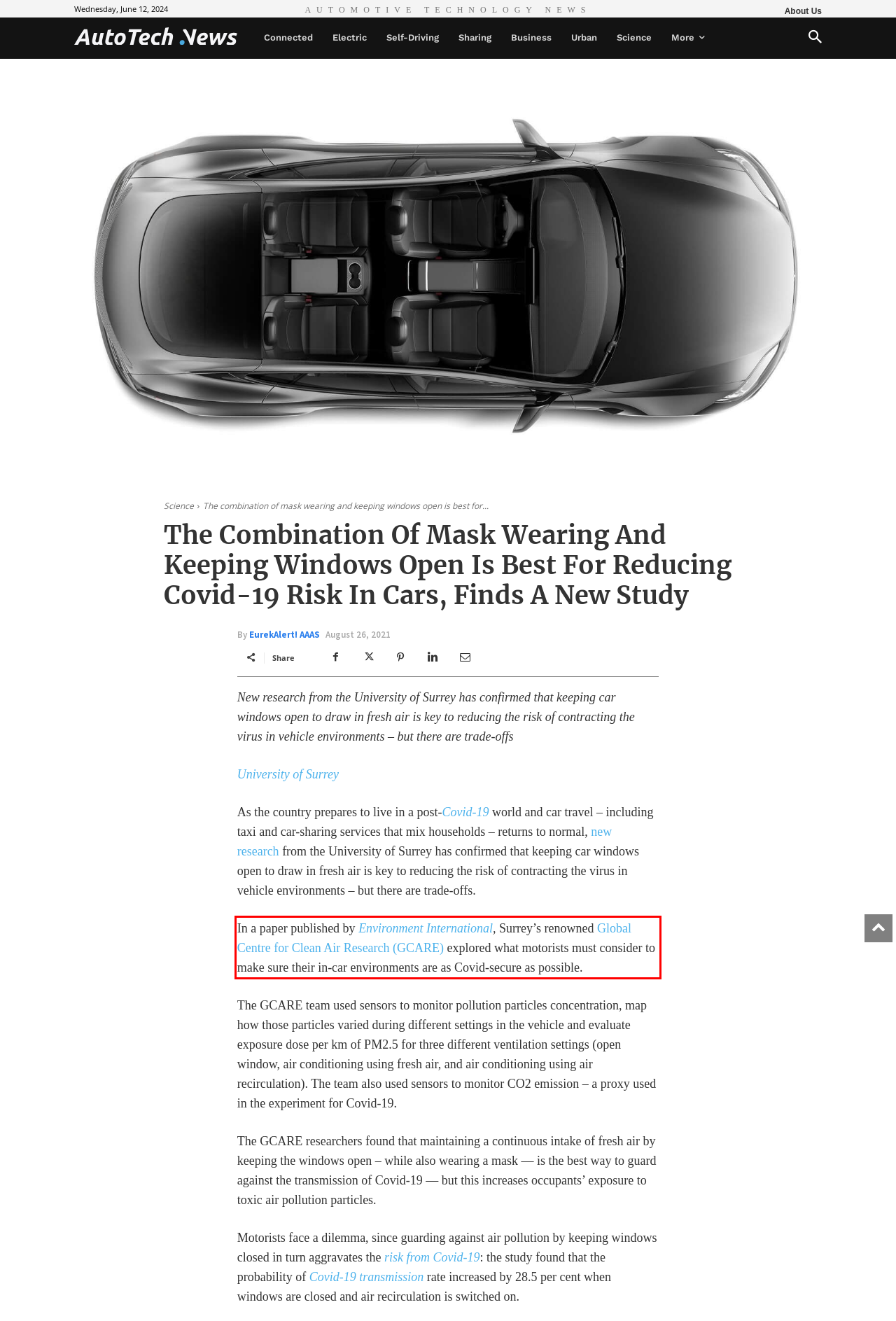You have a webpage screenshot with a red rectangle surrounding a UI element. Extract the text content from within this red bounding box.

In a paper published by Environment International, Surrey’s renowned Global Centre for Clean Air Research (GCARE) explored what motorists must consider to make sure their in-car environments are as Covid-secure as possible.